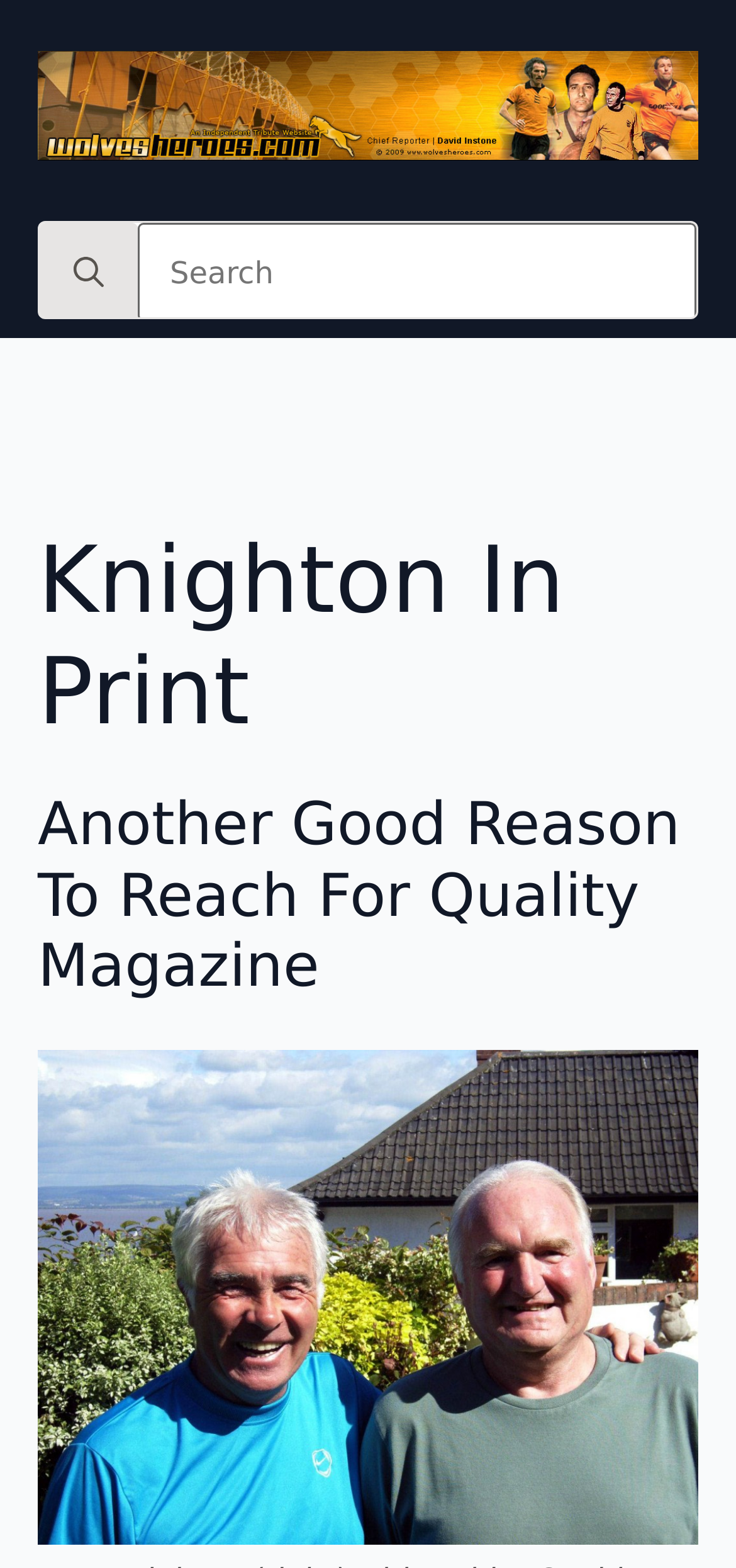Identify and generate the primary title of the webpage.

Knighton In Print